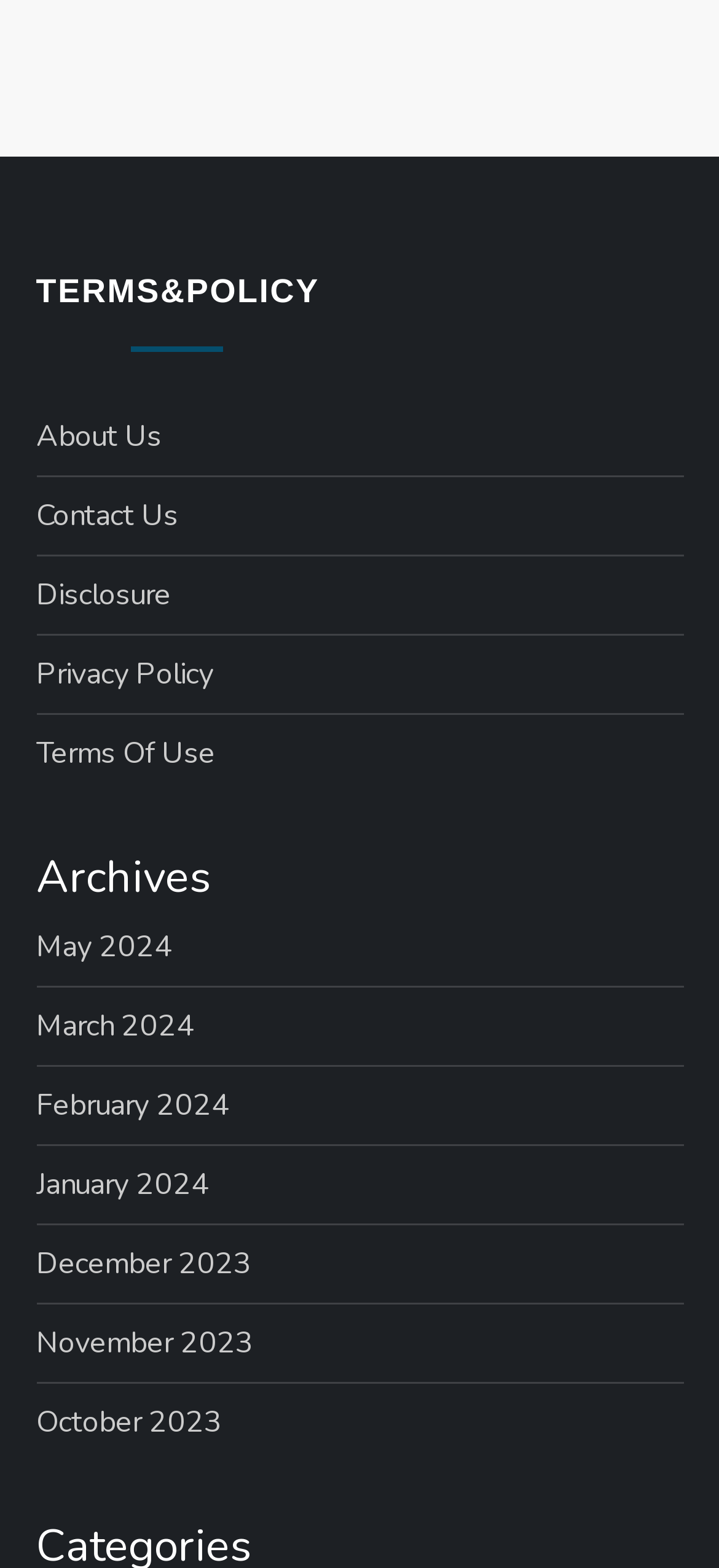Find the bounding box coordinates for the area that should be clicked to accomplish the instruction: "View About Us page".

[0.05, 0.262, 0.224, 0.295]